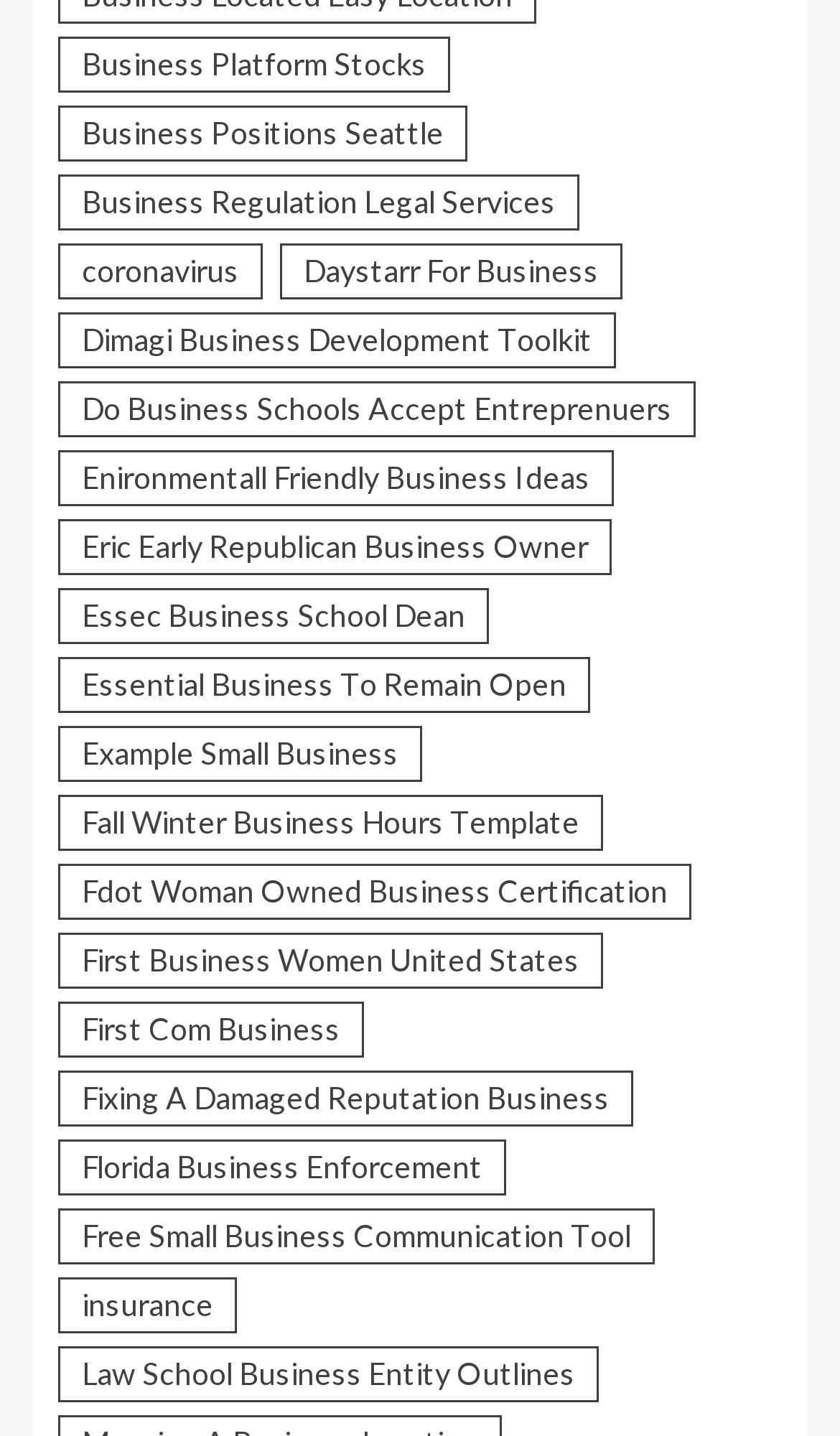Please identify the bounding box coordinates of the element on the webpage that should be clicked to follow this instruction: "Get insurance information for business". The bounding box coordinates should be given as four float numbers between 0 and 1, formatted as [left, top, right, bottom].

[0.069, 0.889, 0.282, 0.928]